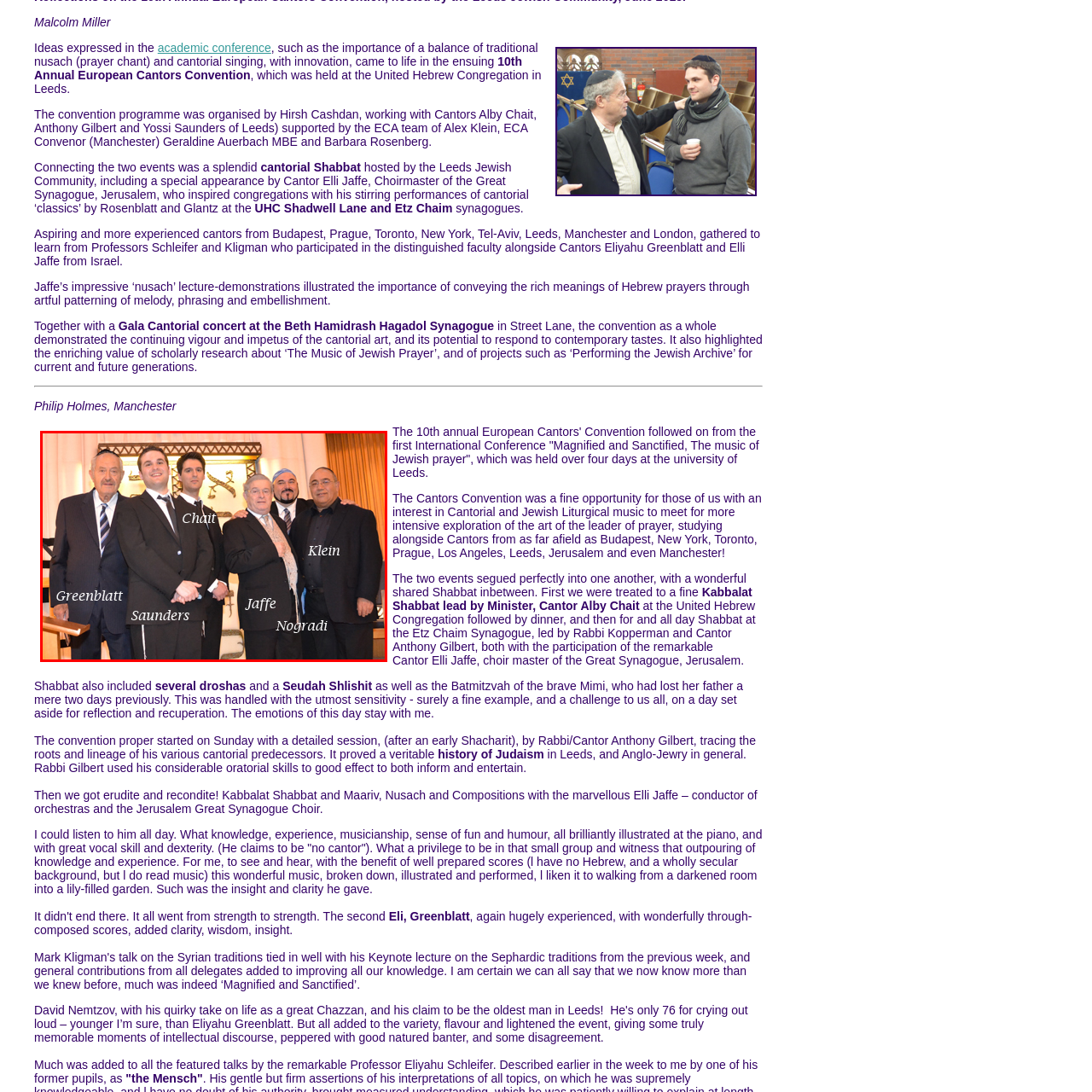What is the setting of the event?
Check the image inside the red boundary and answer the question using a single word or brief phrase.

A synagogue